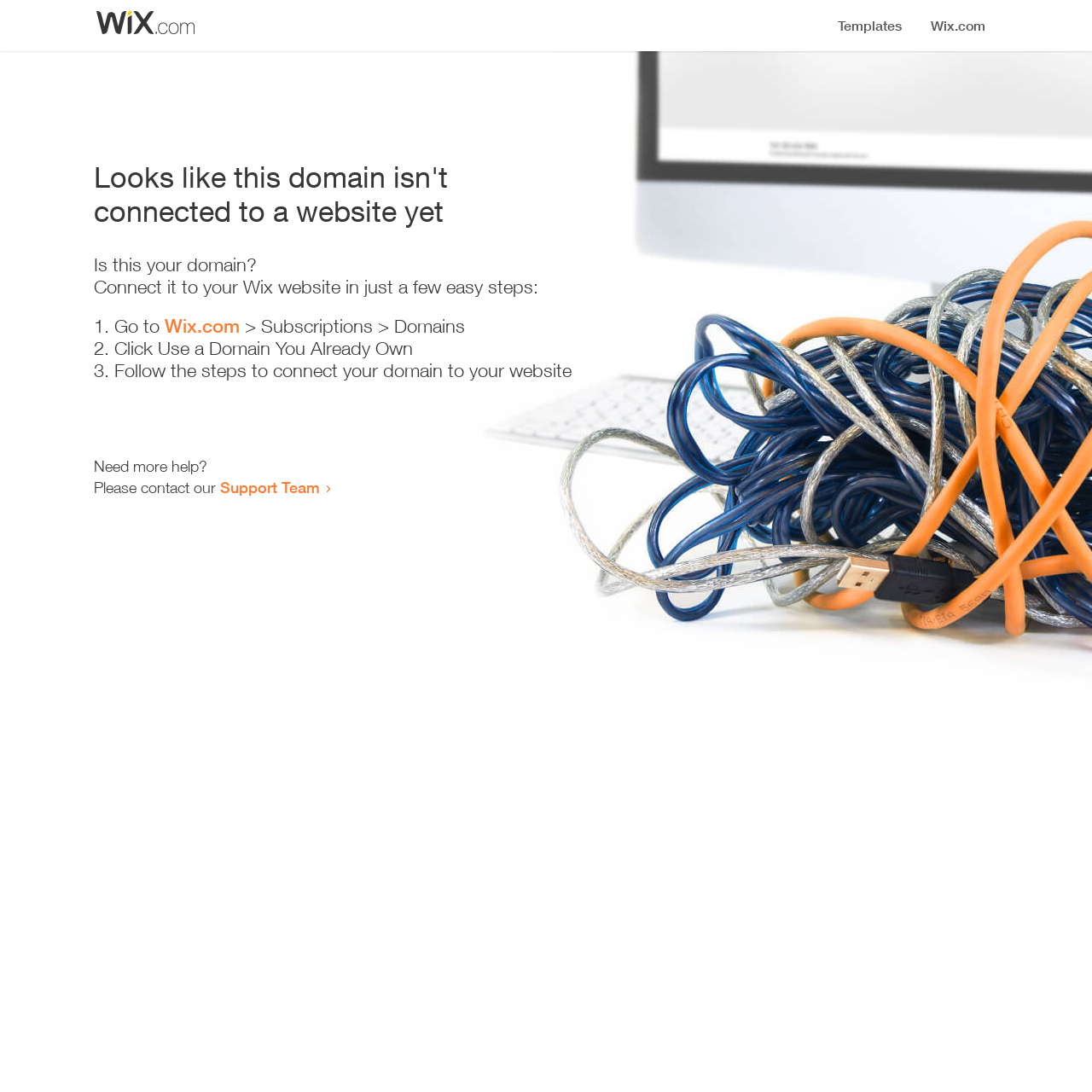Please answer the following question using a single word or phrase: 
What is the purpose of this webpage?

Connect domain to website